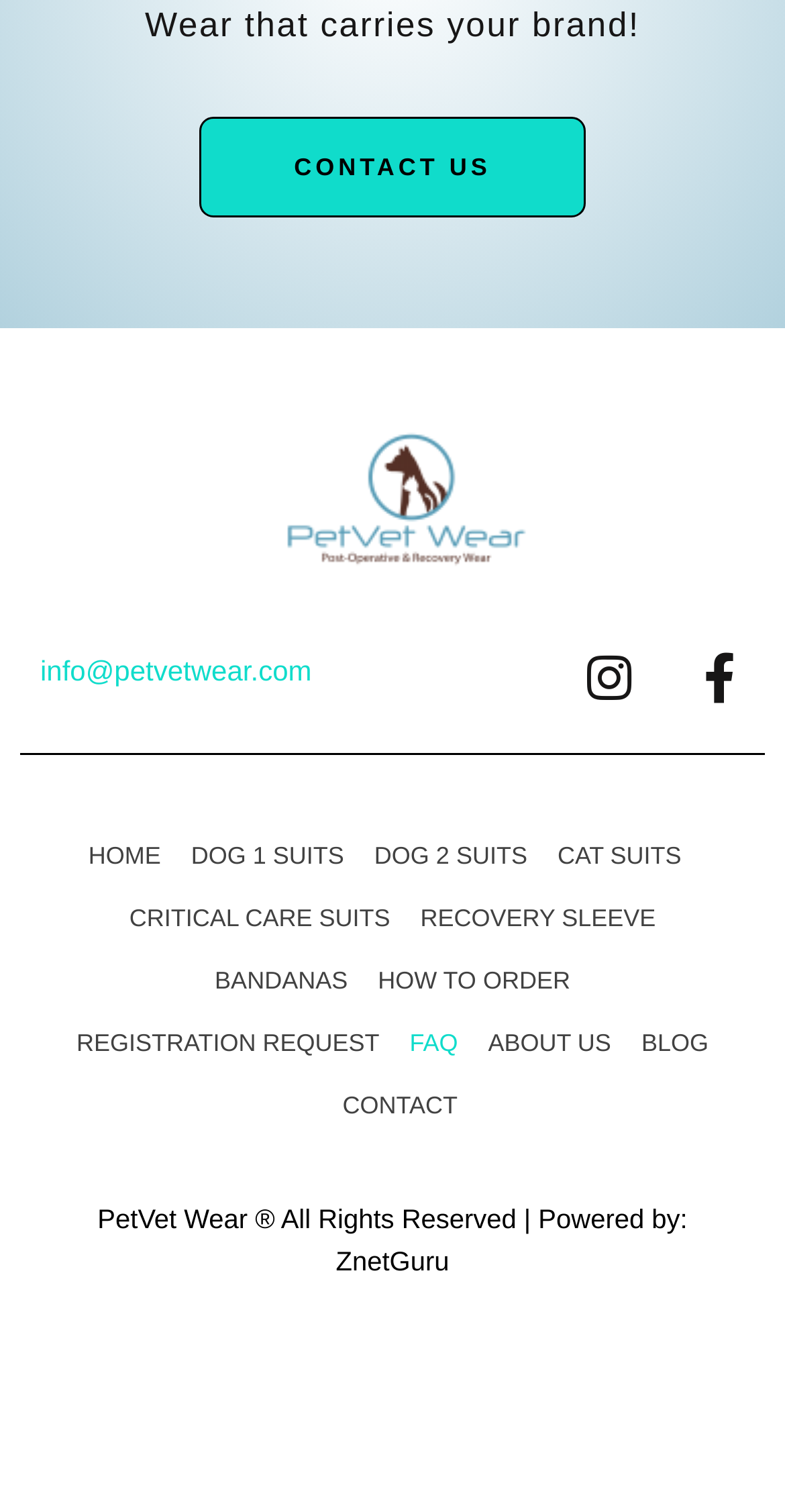Specify the bounding box coordinates of the area that needs to be clicked to achieve the following instruction: "Check FAQ".

[0.522, 0.669, 0.583, 0.711]